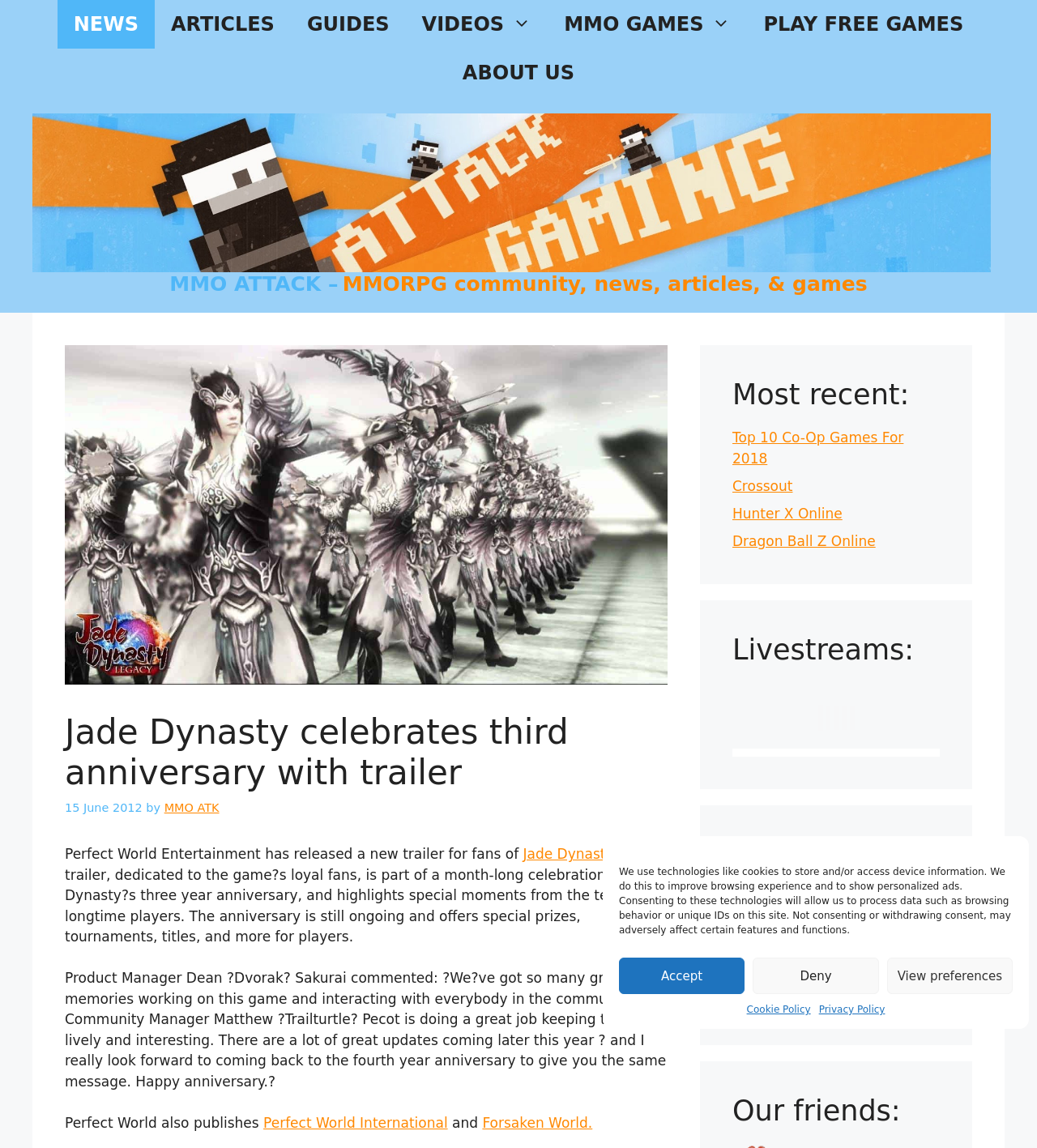Please identify the bounding box coordinates of the area I need to click to accomplish the following instruction: "Click PLAY FREE GAMES".

[0.721, 0.0, 0.945, 0.042]